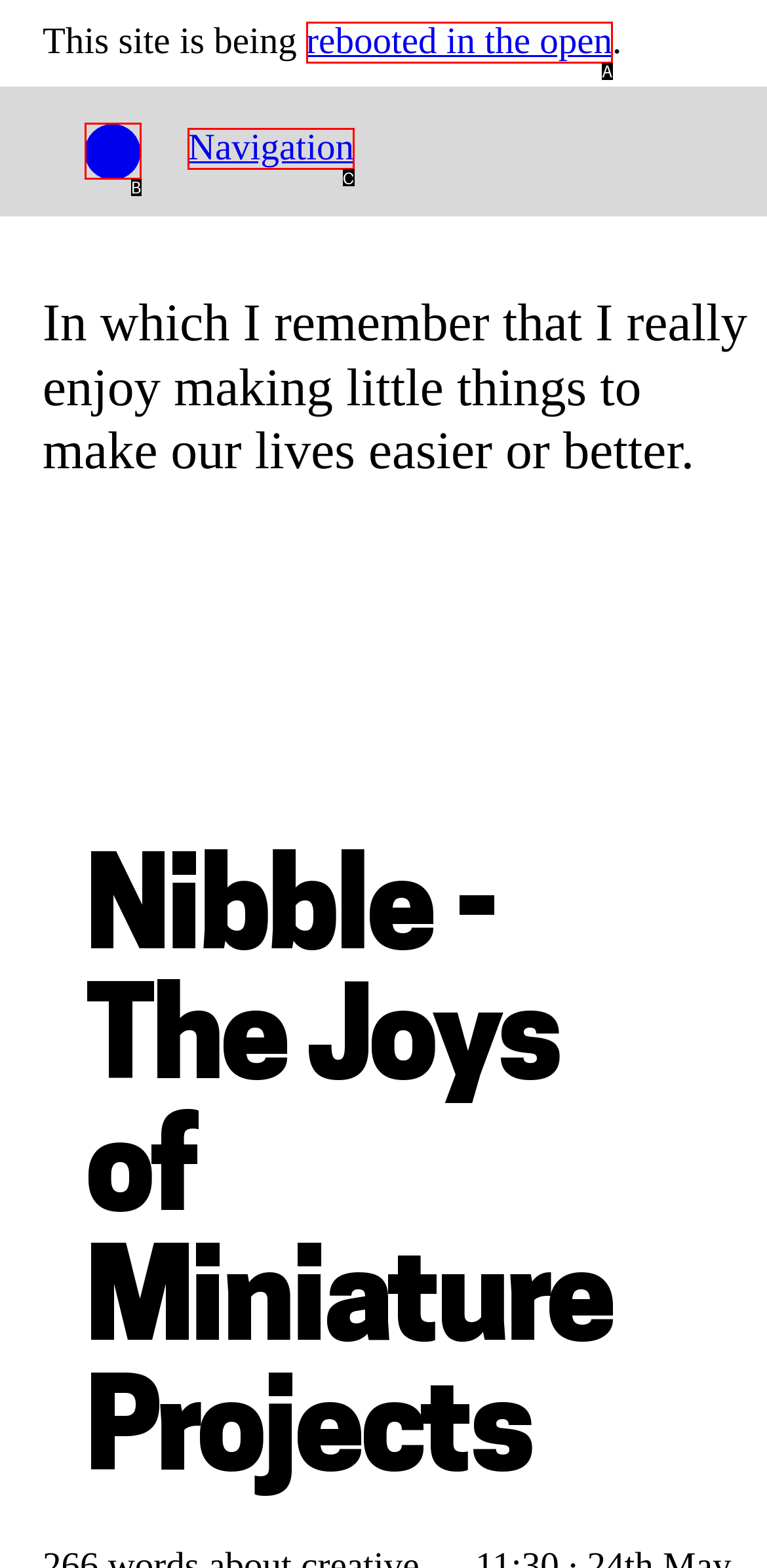Based on the element description: Navigation, choose the best matching option. Provide the letter of the option directly.

C